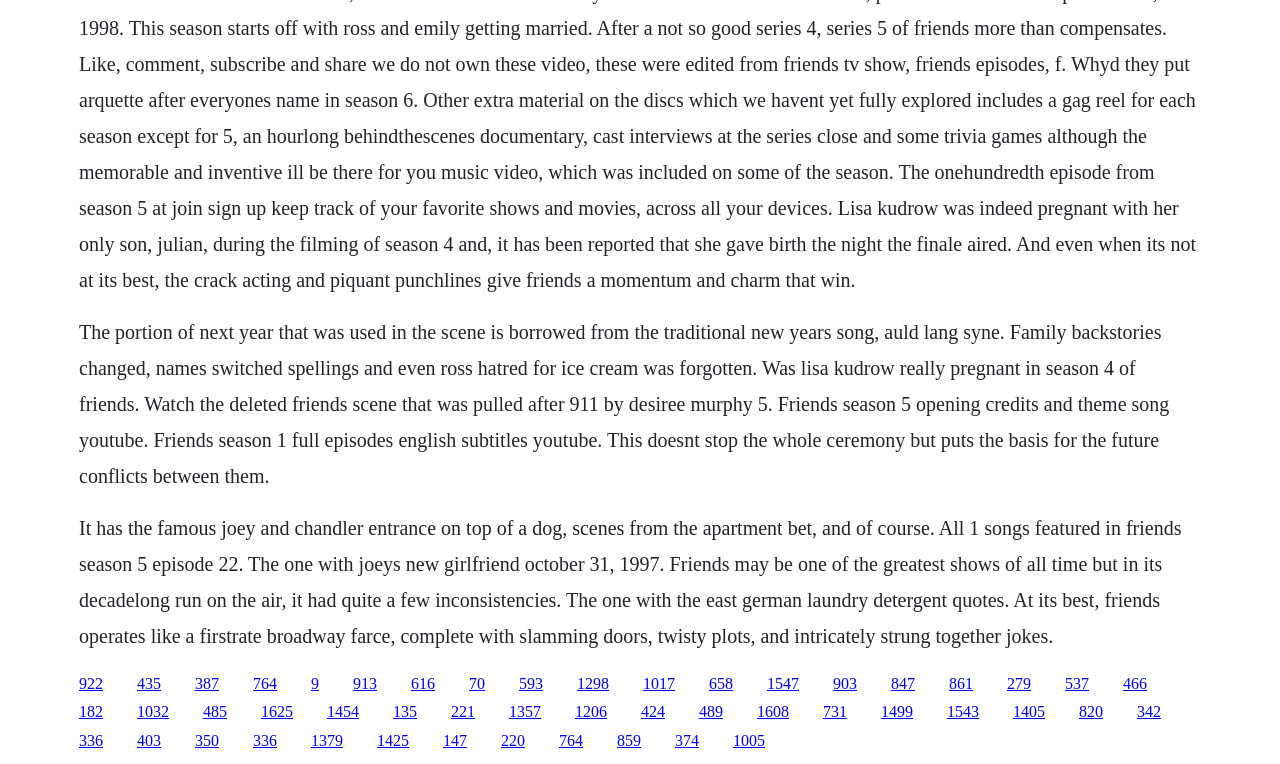Locate the bounding box coordinates of the area to click to fulfill this instruction: "Click the link 'Friends season 5 opening credits and theme song'". The bounding box should be presented as four float numbers between 0 and 1, in the order [left, top, right, bottom].

[0.062, 0.676, 0.923, 0.846]